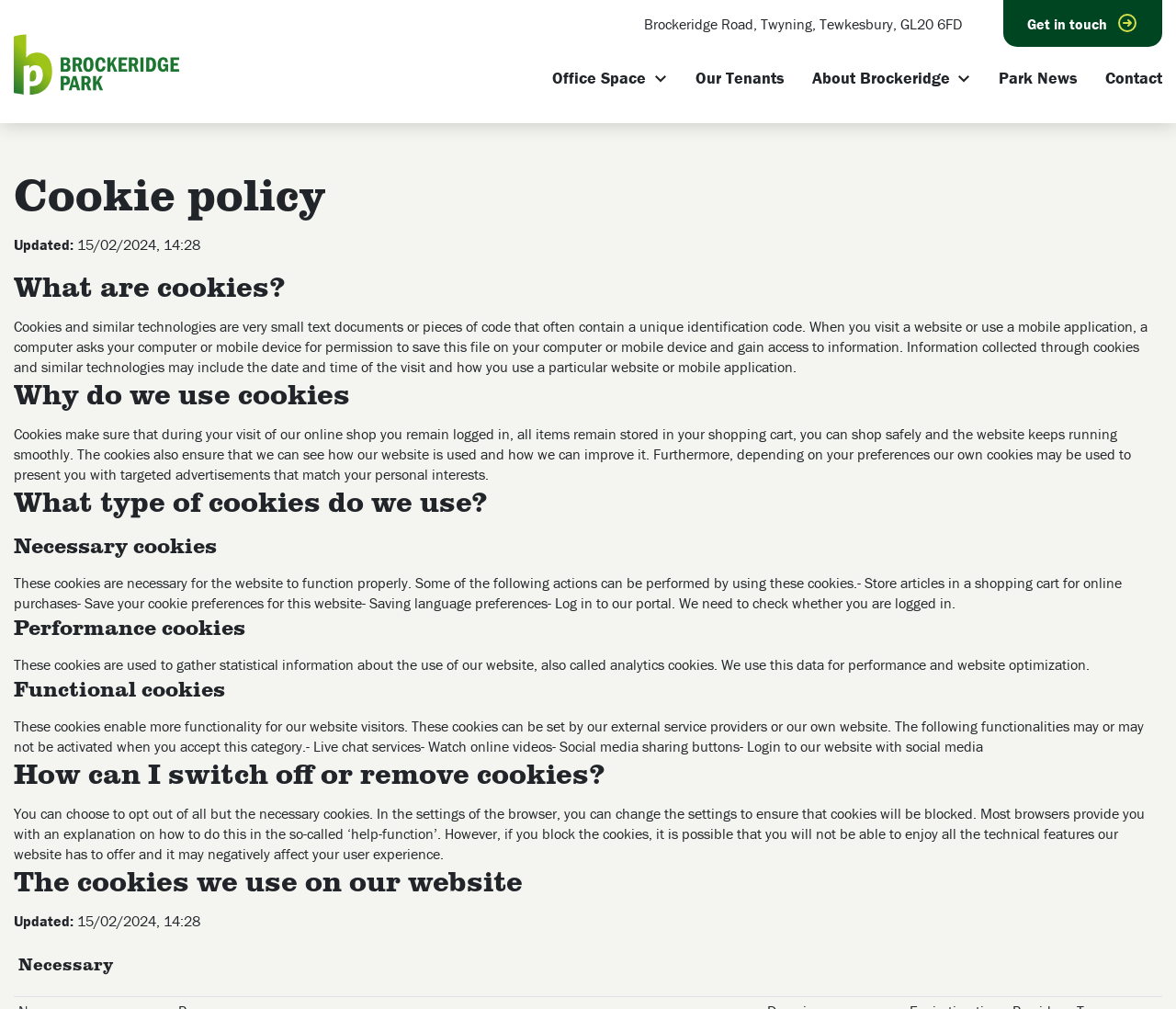Using the provided description: "Our Tenants", find the bounding box coordinates of the corresponding UI element. The output should be four float numbers between 0 and 1, in the format [left, top, right, bottom].

[0.591, 0.06, 0.667, 0.095]